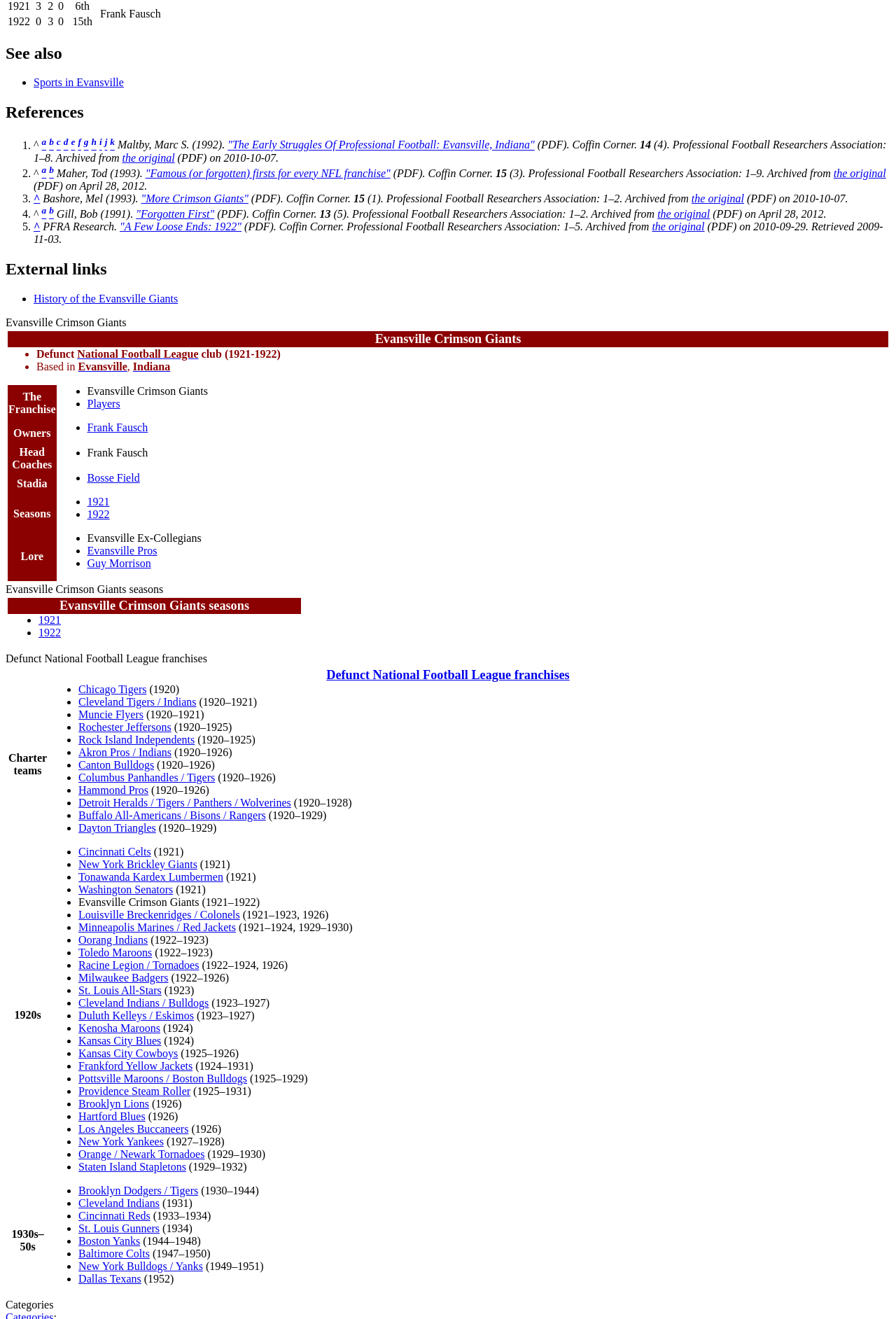Answer the question below with a single word or a brief phrase: 
How many list markers are there in the 'References' section?

4